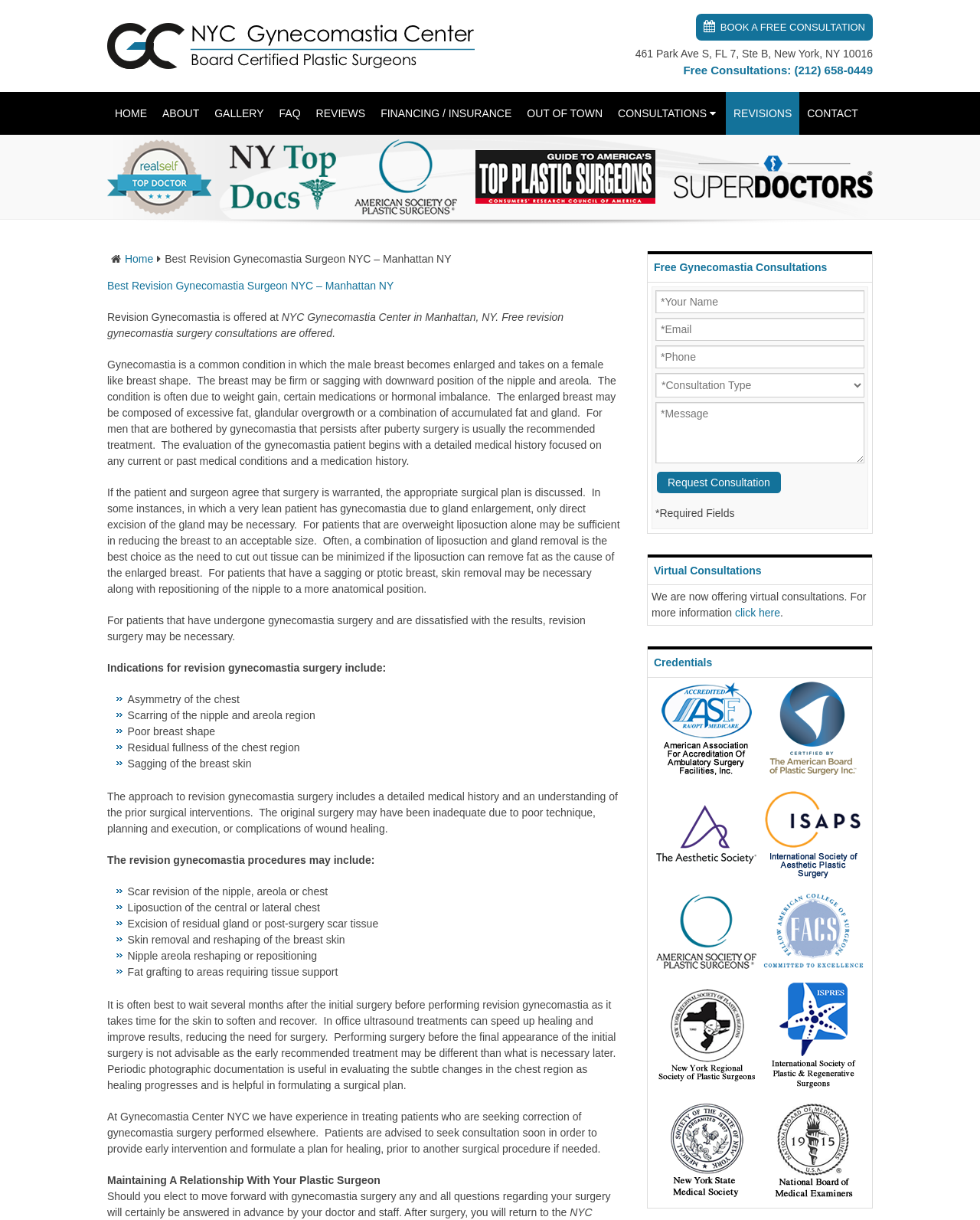Pinpoint the bounding box coordinates of the area that must be clicked to complete this instruction: "Click the click here link".

[0.75, 0.497, 0.796, 0.507]